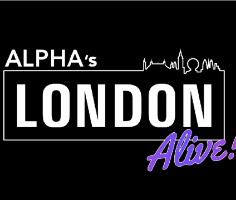What is the color of 'Alive!'?
Examine the image and give a concise answer in one word or a short phrase.

Purple